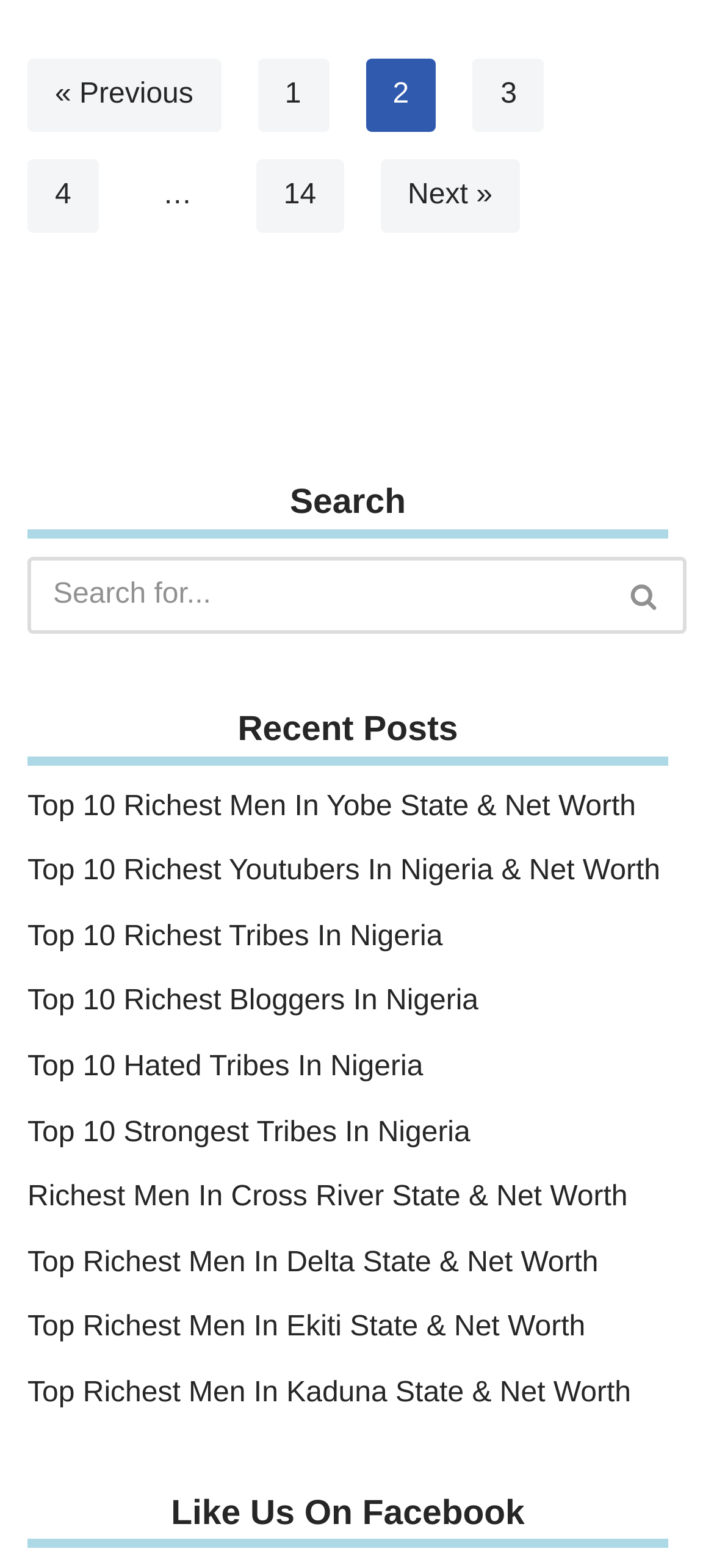Refer to the screenshot and give an in-depth answer to this question: What is the purpose of the search box?

The search box is located at the top of the webpage, and it has a placeholder text 'Search'. This suggests that the user can input keywords to search for specific posts on the webpage. The presence of a search button next to the search box further supports this conclusion.